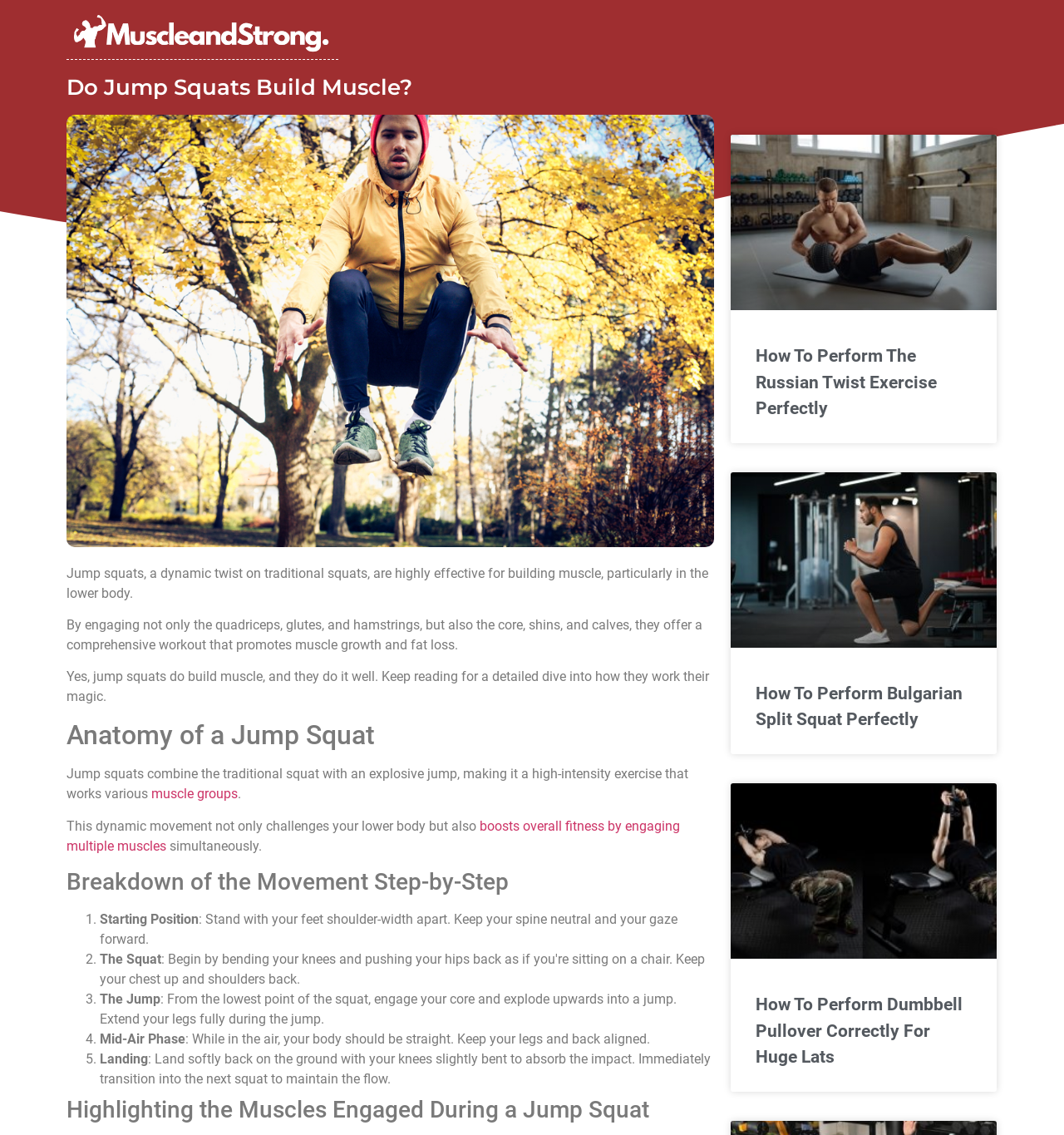Describe all the significant parts and information present on the webpage.

This webpage is about the effectiveness of jump squats in building muscle, particularly in the lower body. At the top, there is a link and a heading that reads "Do Jump Squats Build Muscle?" followed by a brief introduction to jump squats. Below the introduction, there are three paragraphs of text that explain the benefits of jump squats, including their ability to engage multiple muscle groups and promote muscle growth and fat loss.

Next, there is a heading "Anatomy of a Jump Squat" followed by a paragraph of text that describes the movement. This is accompanied by a link to "muscle groups" and another link to "boosts overall fitness by engaging multiple muscles". 

Further down, there is a heading "Breakdown of the Movement Step-by-Step" which is followed by a list of five steps to perform a jump squat. Each step has a list marker (1., 2., 3., etc.) and a brief description of the movement. The steps include the starting position, the squat, the jump, the mid-air phase, and the landing.

Finally, there is a heading "Highlighting the Muscles Engaged During a Jump Squat" followed by three articles with links to related exercises, including the Russian twist, Bulgarian split squat, and dumbbell pullover. These articles are positioned at the bottom right of the page.